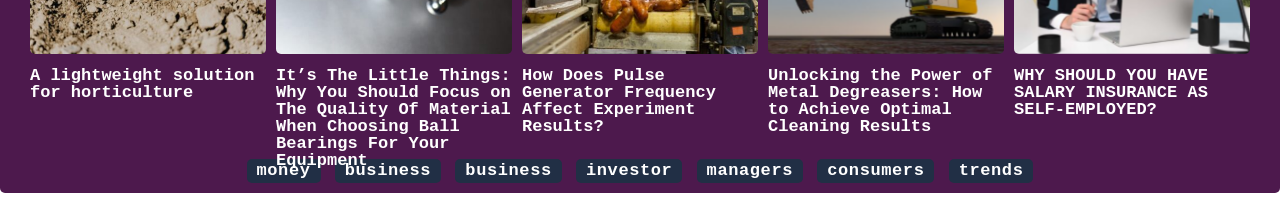Please answer the following query using a single word or phrase: 
What is the last link on the webpage about?

trends